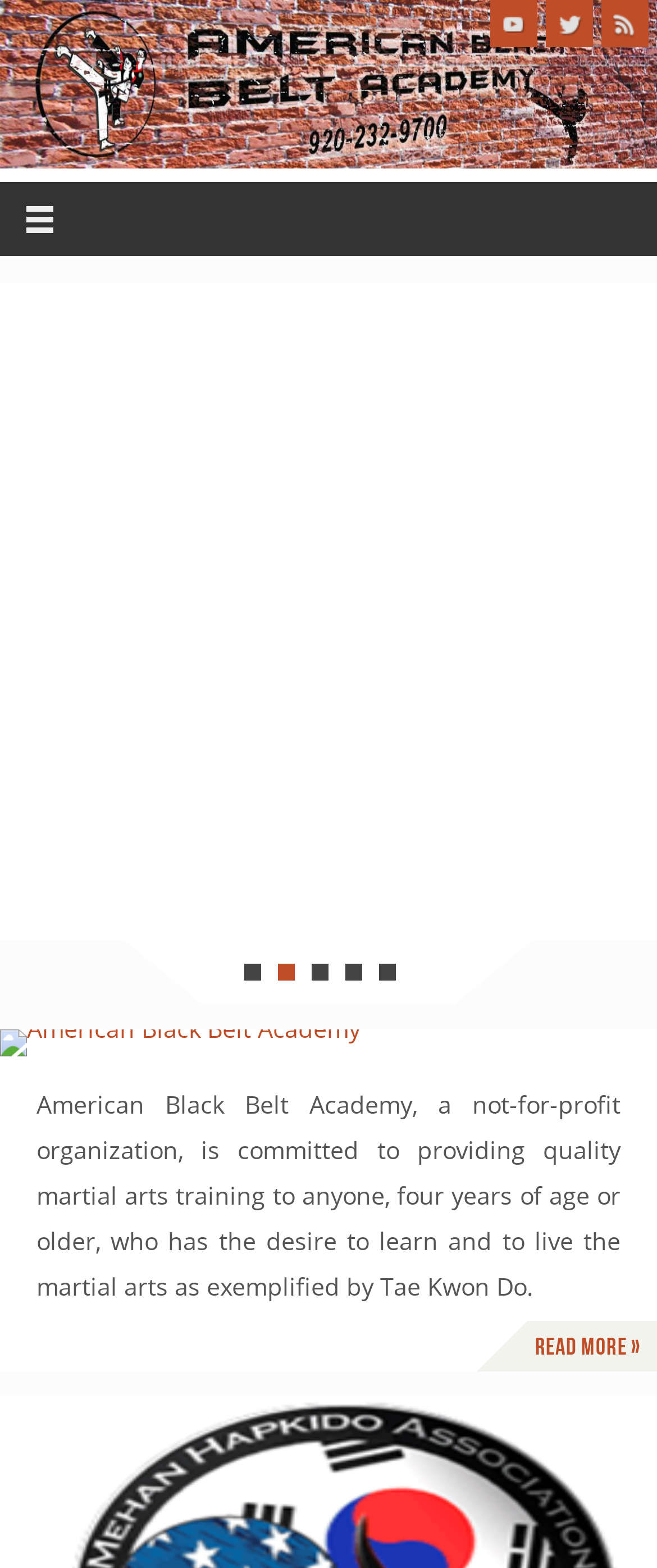Please find the bounding box coordinates of the element that must be clicked to perform the given instruction: "Click Twitter". The coordinates should be four float numbers from 0 to 1, i.e., [left, top, right, bottom].

[0.831, 0.0, 0.903, 0.03]